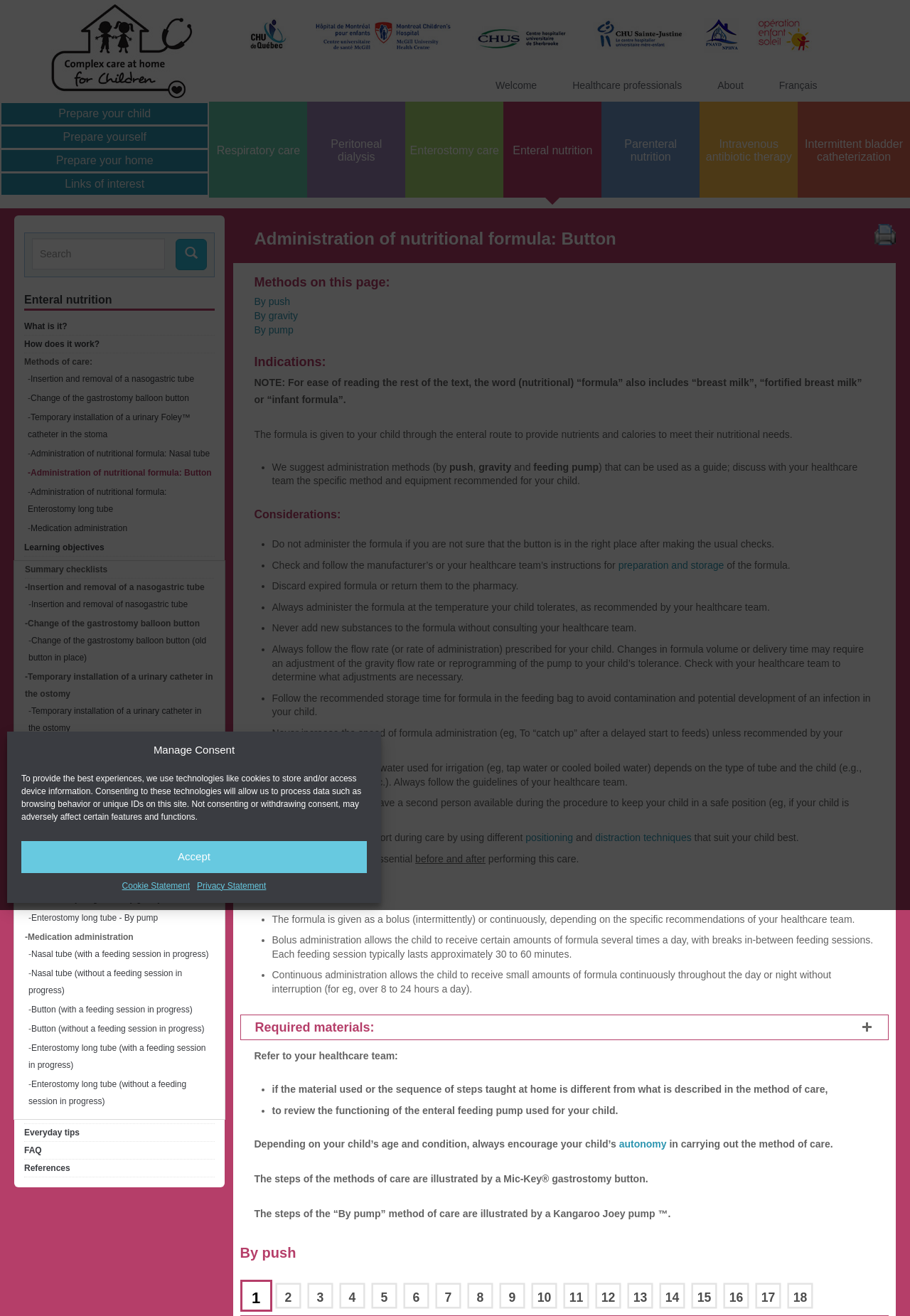Indicate the bounding box coordinates of the element that needs to be clicked to satisfy the following instruction: "Check the summary checklists". The coordinates should be four float numbers between 0 and 1, i.e., [left, top, right, bottom].

[0.027, 0.429, 0.118, 0.437]